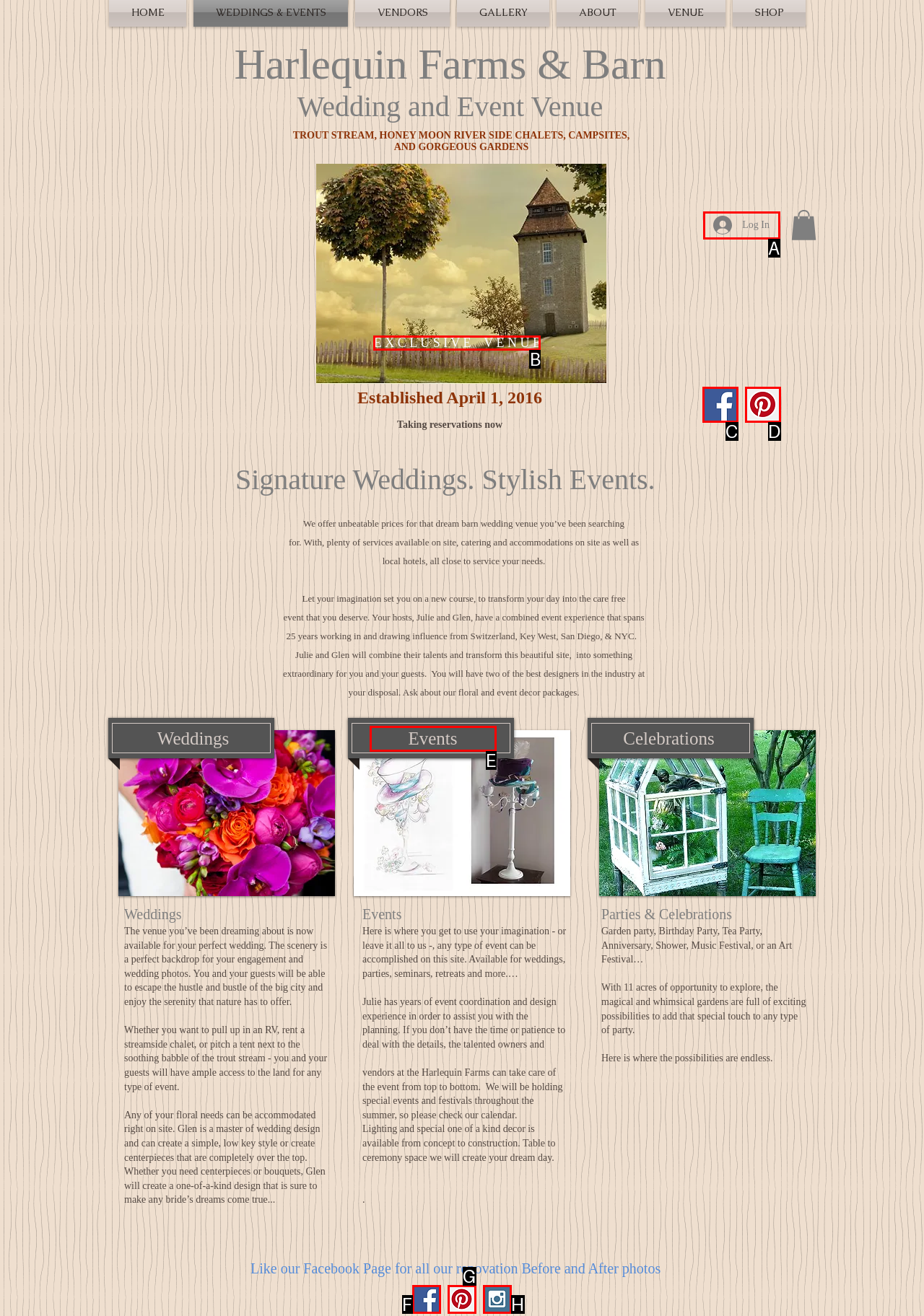Choose the UI element you need to click to carry out the task: Explore the Events heading.
Respond with the corresponding option's letter.

E